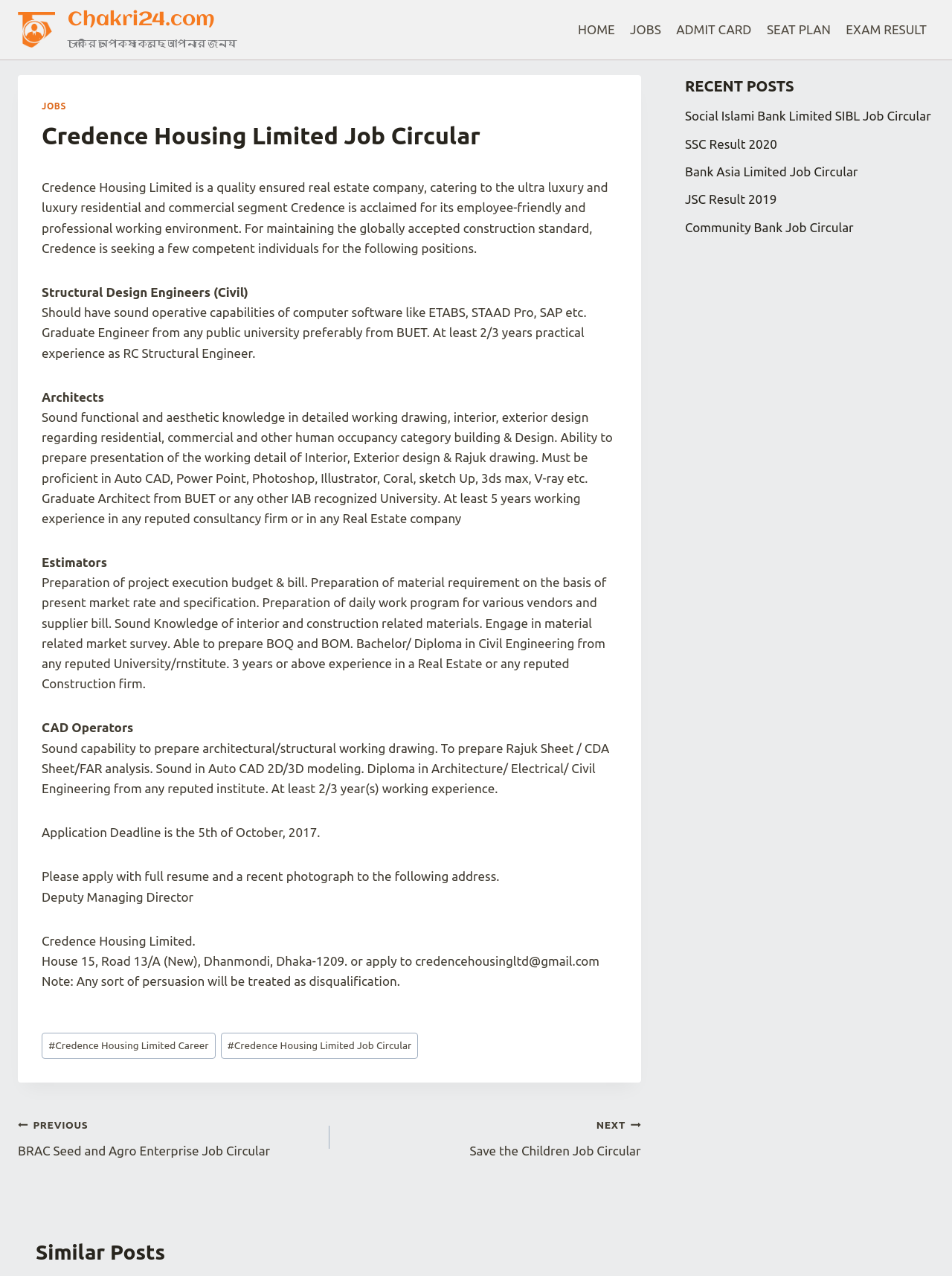Find the bounding box coordinates of the element to click in order to complete this instruction: "View JOBS". The bounding box coordinates must be four float numbers between 0 and 1, denoted as [left, top, right, bottom].

[0.654, 0.009, 0.702, 0.037]